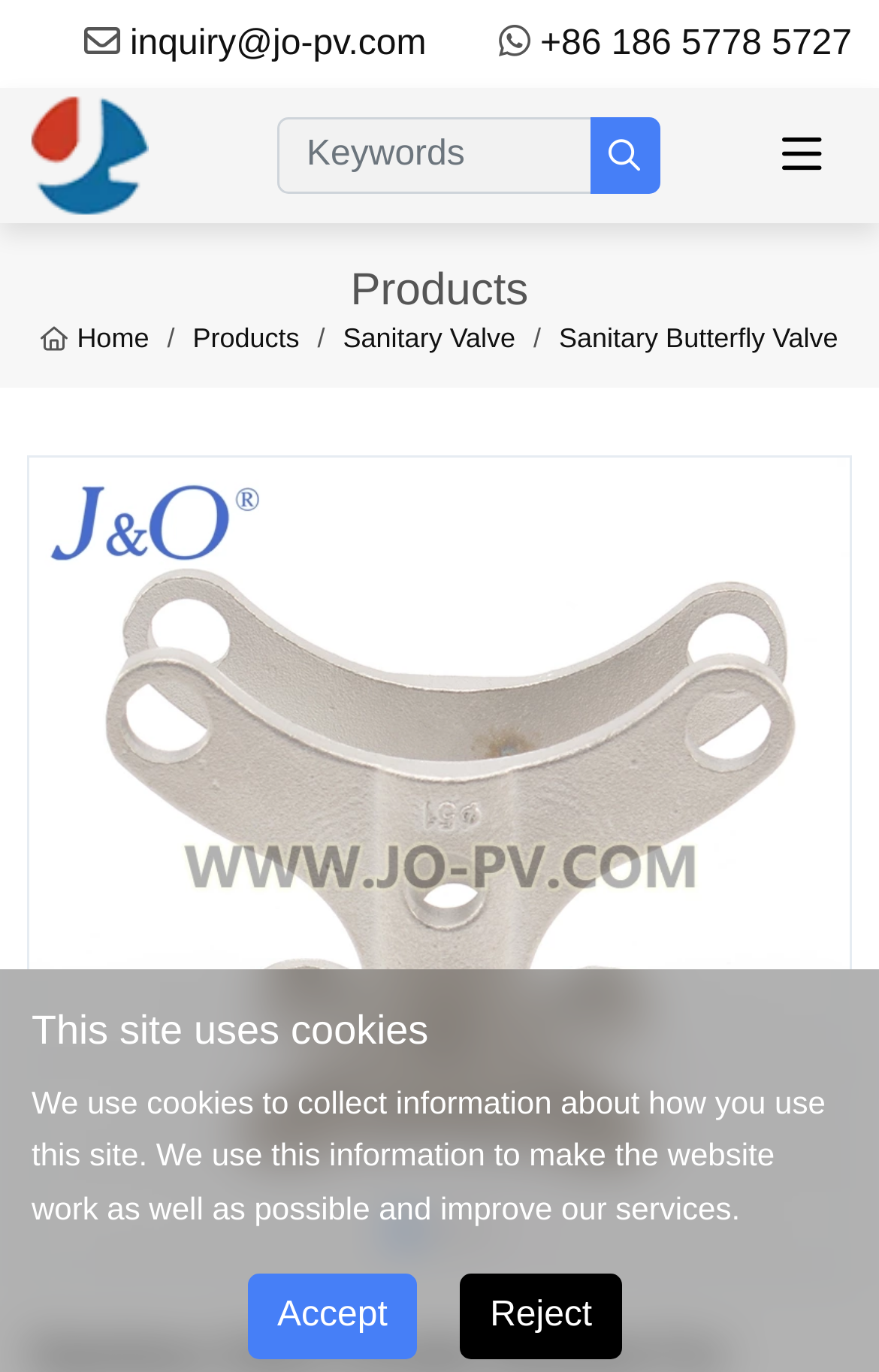Please specify the bounding box coordinates of the area that should be clicked to accomplish the following instruction: "go to home page". The coordinates should consist of four float numbers between 0 and 1, i.e., [left, top, right, bottom].

[0.088, 0.235, 0.17, 0.258]